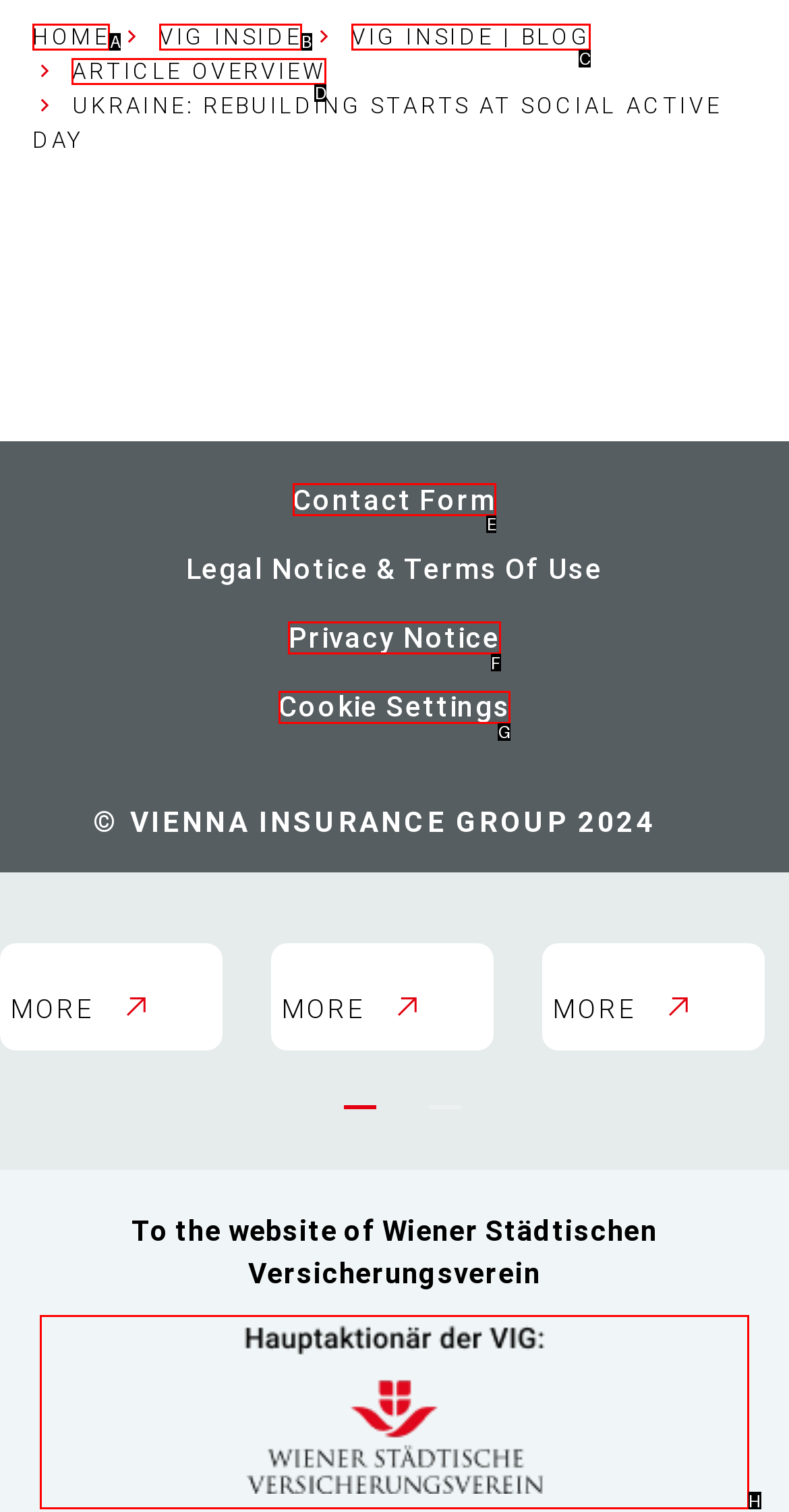Choose the letter of the option you need to click to visit Wiener Städtischen Versicherungsverein website. Answer with the letter only.

H